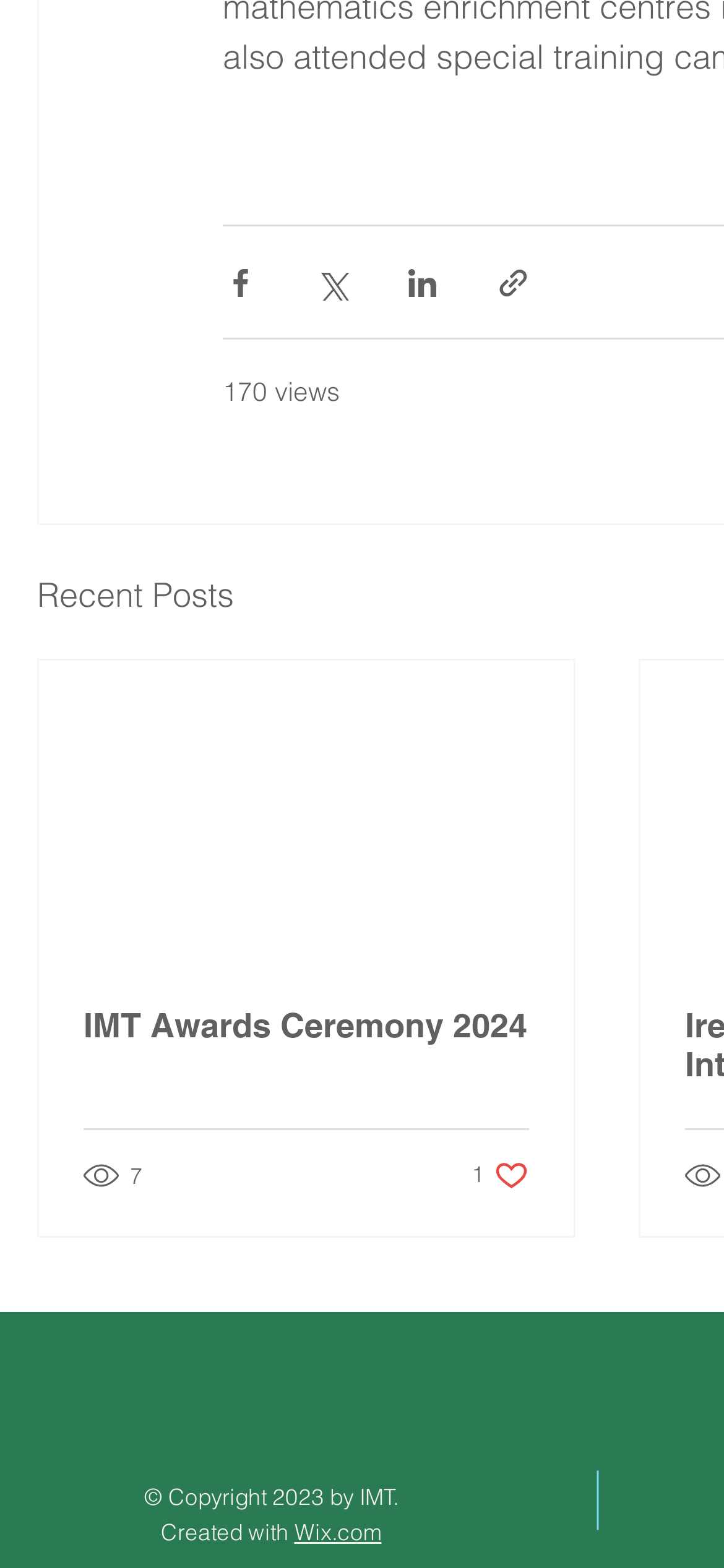What is the name of the first post? Using the information from the screenshot, answer with a single word or phrase.

IMT Awards Ceremony 2024